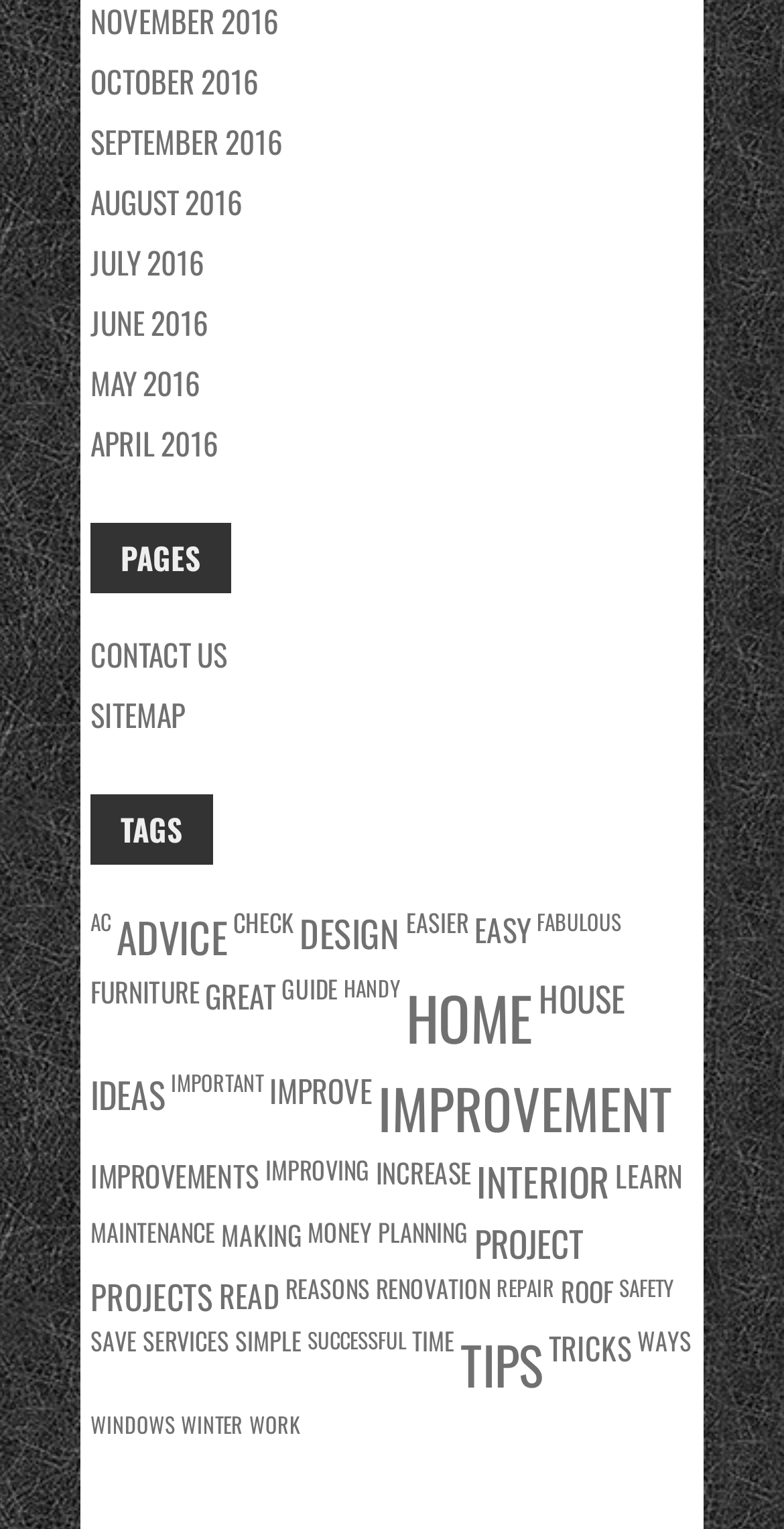What is the first month listed?
Using the image, respond with a single word or phrase.

OCTOBER 2016